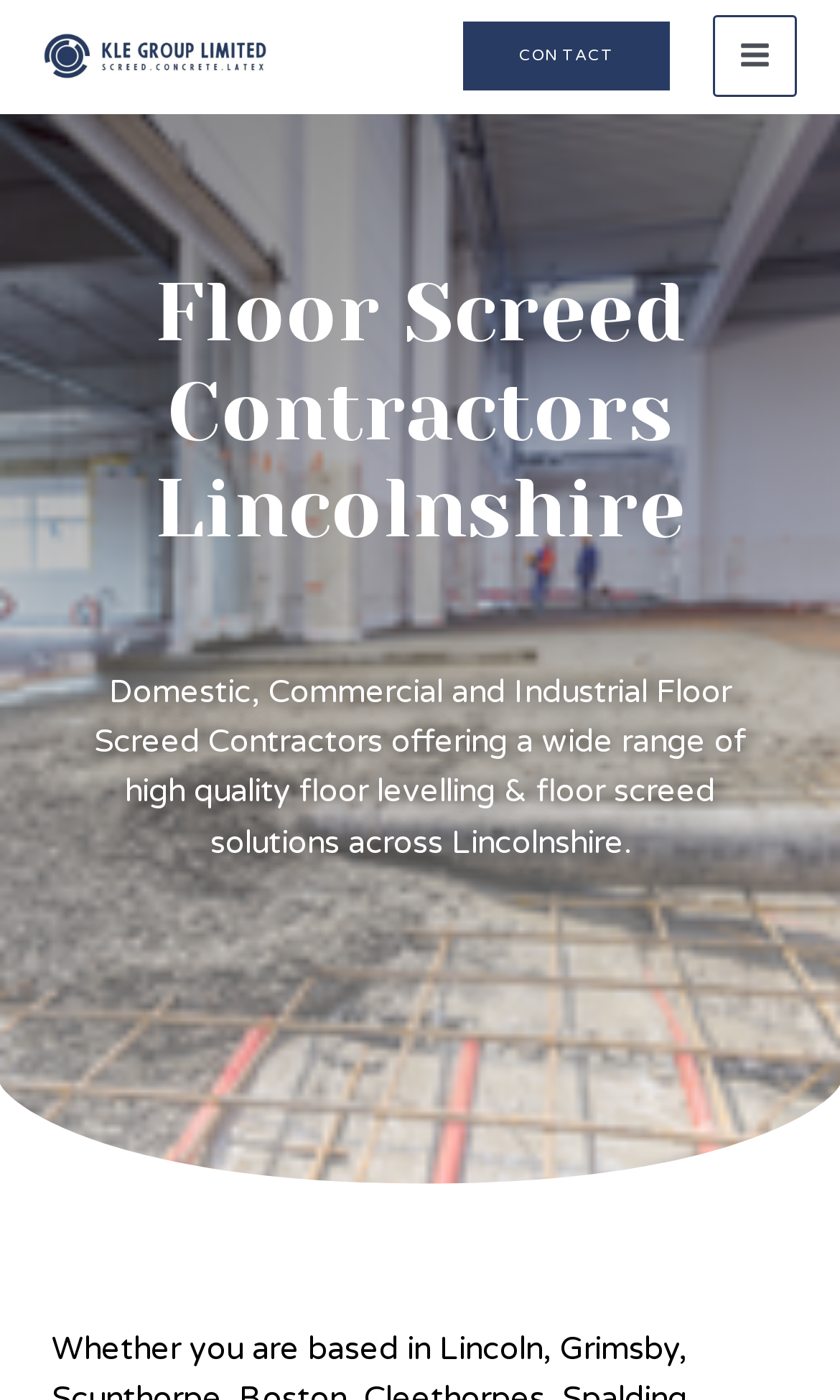Give a full account of the webpage's elements and their arrangement.

The webpage is about floor screeding services, specifically highlighting the company's expertise in installing and supplying different types of floor screeds for various premises in Lincolnshire and nearby areas. 

At the top left of the page, there is a link to "Floor Screed Contractors Stoke On Trent" accompanied by a related image. On the top right, there is a "CONTACT" link and a "MAIN MENU" button, which is not expanded. 

Below the top section, the main content begins with a heading "Floor Screed Contractors Lincolnshire". Following this heading, there is a paragraph of text that describes the company's services, stating that they offer a wide range of high-quality floor levelling and floor screed solutions across Lincolnshire for domestic, commercial, and industrial clients.